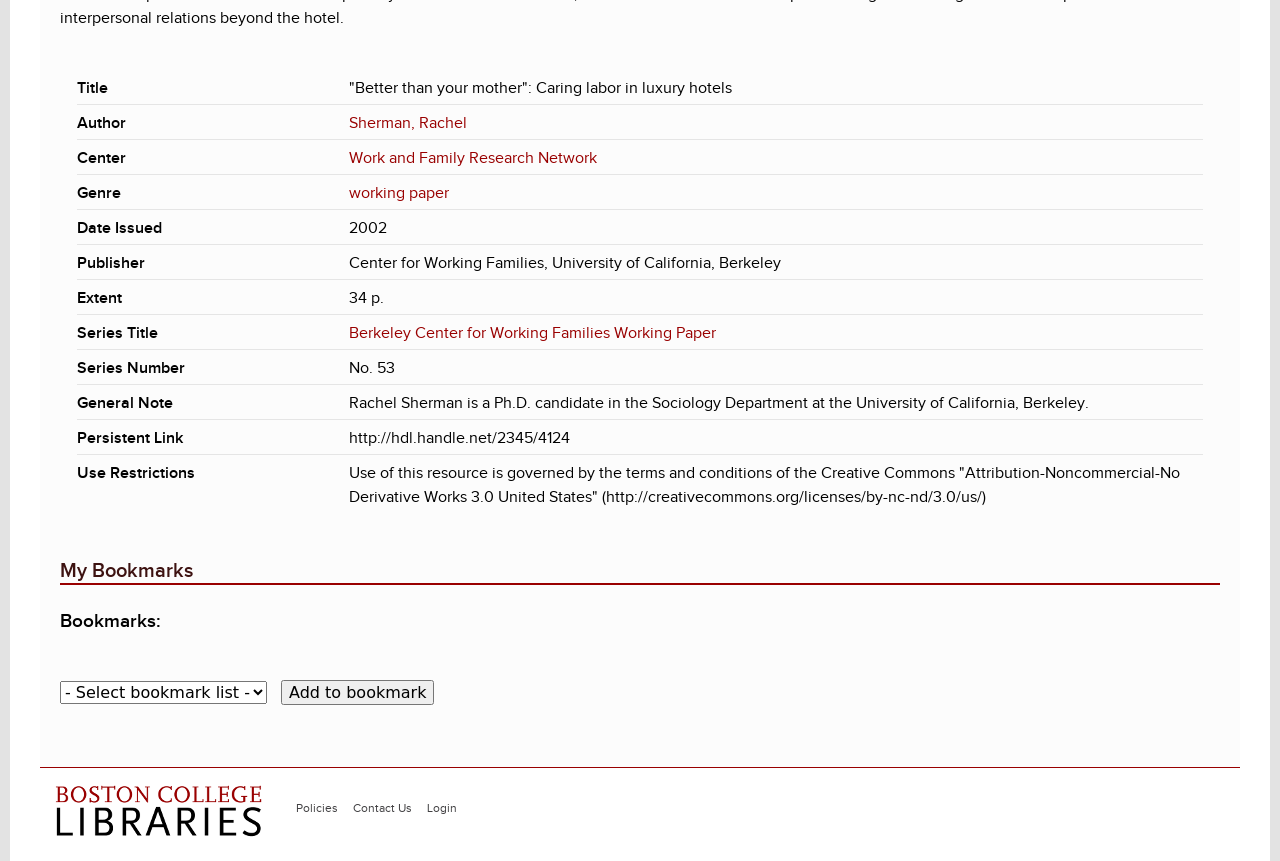What is the series title of the working paper?
Look at the screenshot and give a one-word or phrase answer.

Berkeley Center for Working Families Working Paper